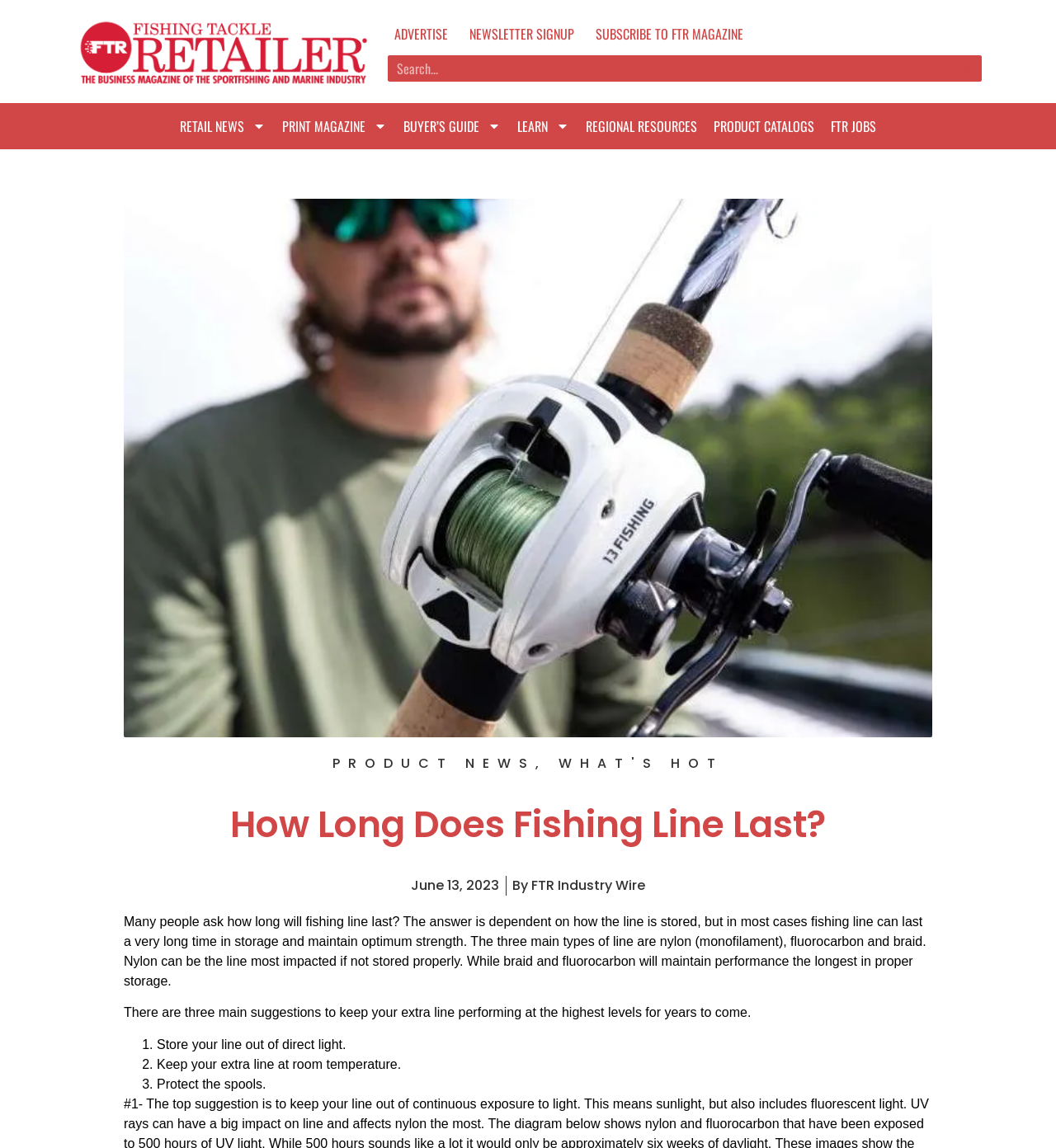Given the description "parent_node: Search name="s" placeholder="Search..."", determine the bounding box of the corresponding UI element.

[0.367, 0.048, 0.905, 0.071]